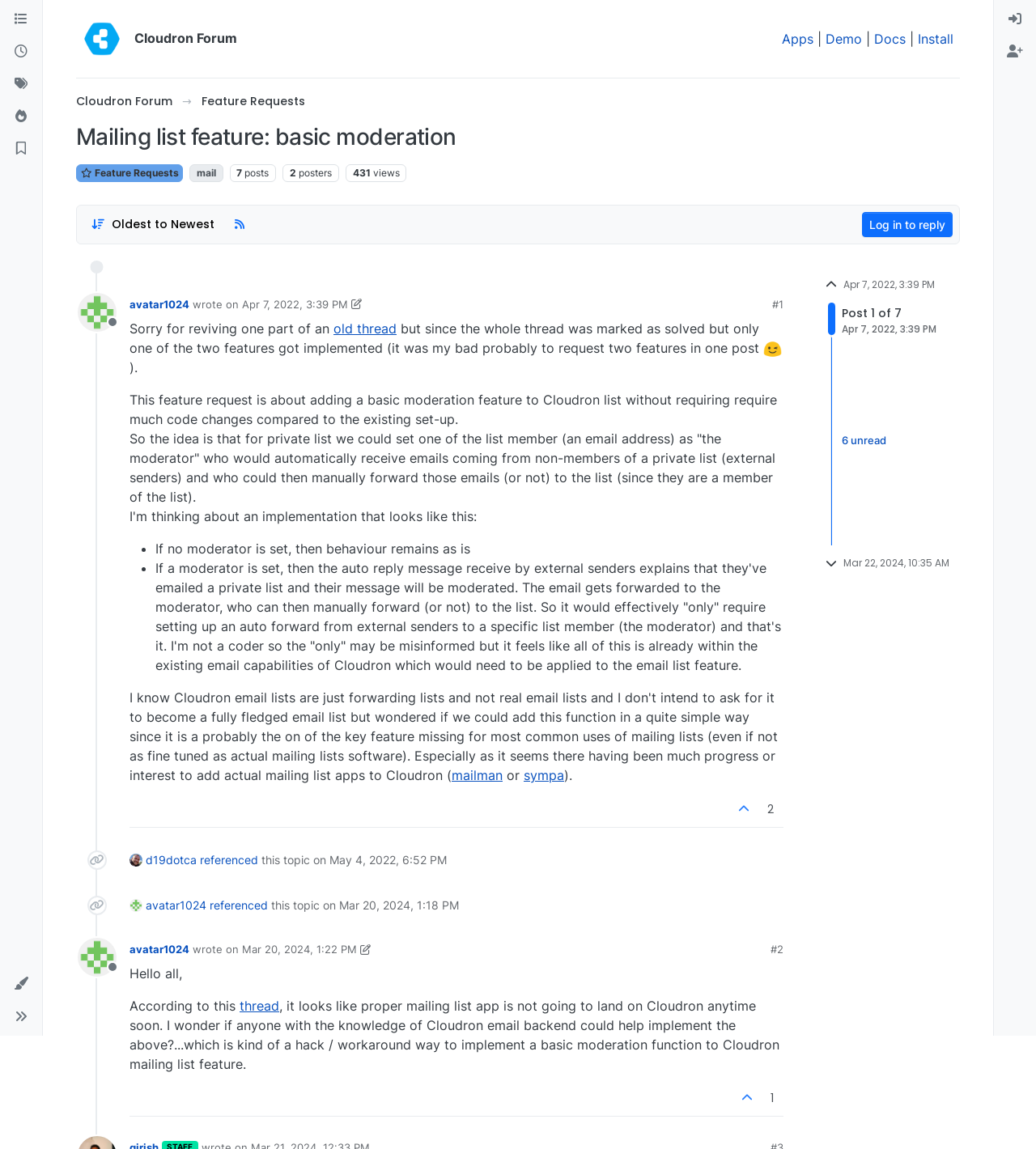How many posts are in this thread?
Please provide a comprehensive answer based on the visual information in the image.

I counted the number of posts in the thread by looking at the links with the text '#1' and '#2', which indicate that there are two posts in the thread.